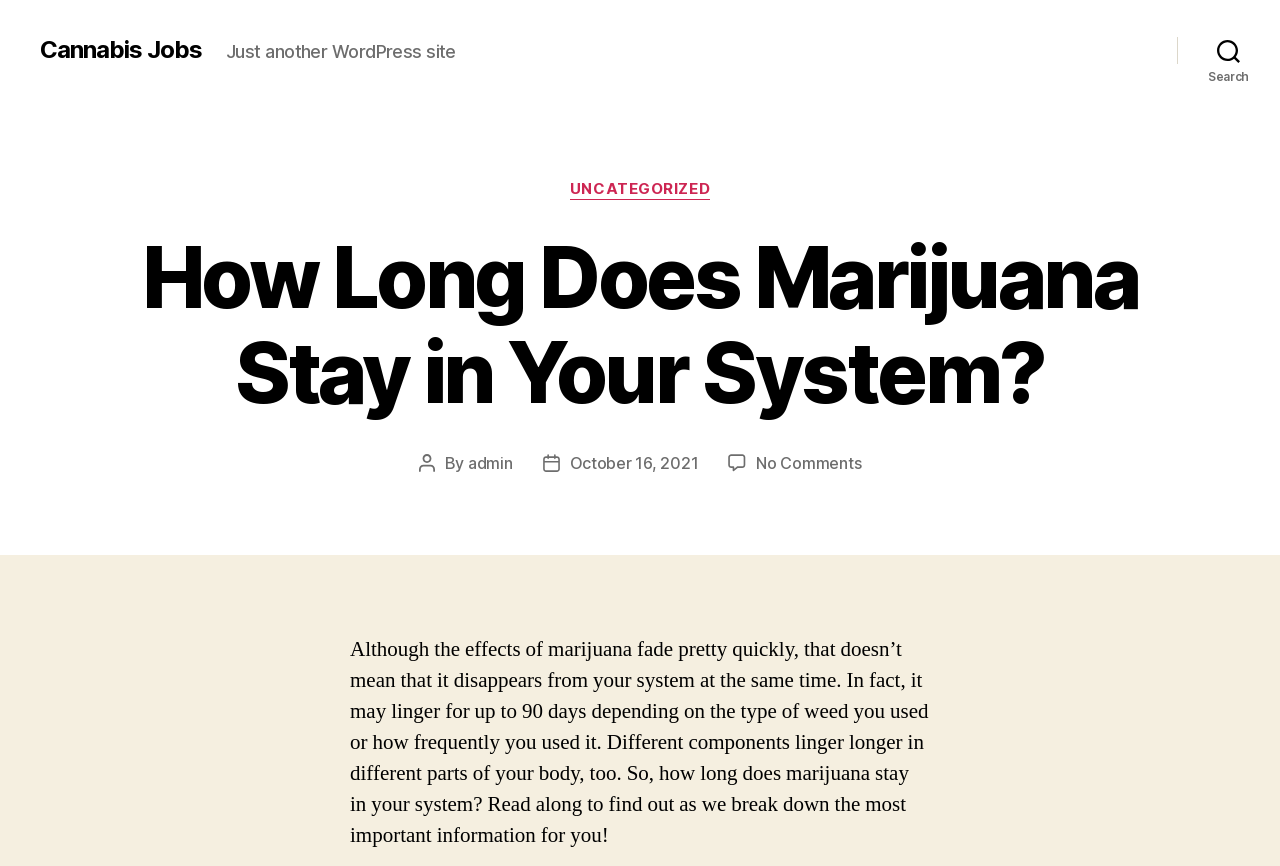What is the website's name?
Based on the image, provide your answer in one word or phrase.

Cannabis Jobs